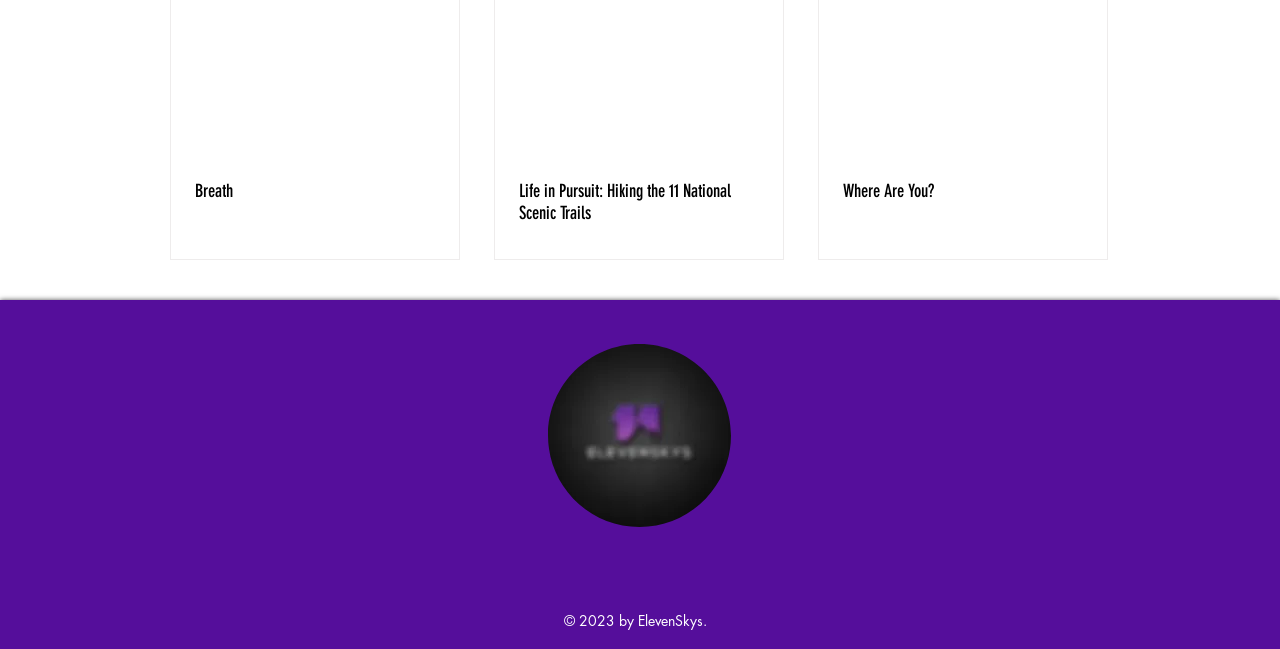Using the information in the image, give a detailed answer to the following question: What is the copyright year?

The copyright information is located at the bottom of the webpage, and it states '© 2023 by ElevenSkys.'. This indicates that the copyright year is 2023.